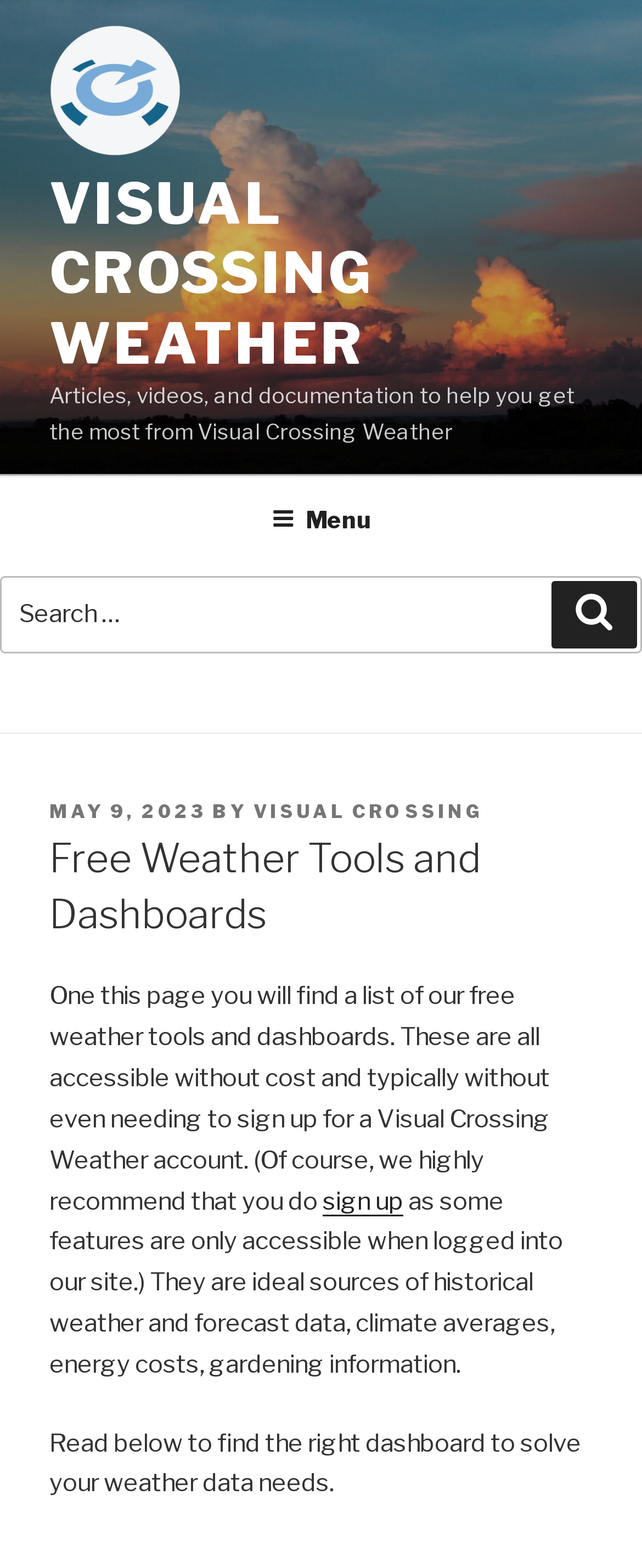Please determine the bounding box of the UI element that matches this description: Toggle Menu. The coordinates should be given as (top-left x, top-left y, bottom-right x, bottom-right y), with all values between 0 and 1.

None